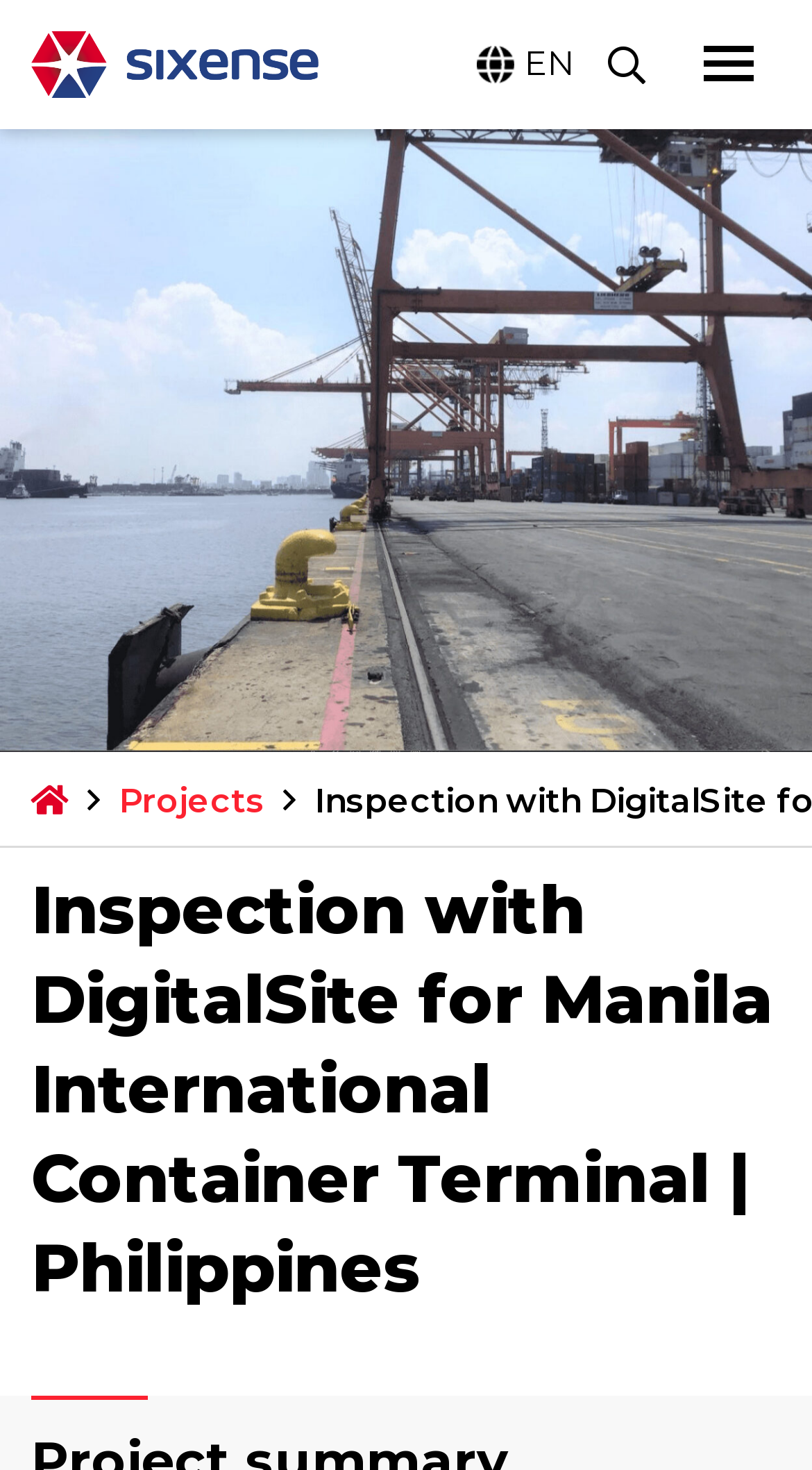Provide the bounding box coordinates for the specified HTML element described in this description: "aria-describedby="slick-slide-control00"". The coordinates should be four float numbers ranging from 0 to 1, in the format [left, top, right, bottom].

[0.0, 0.086, 1.0, 0.511]